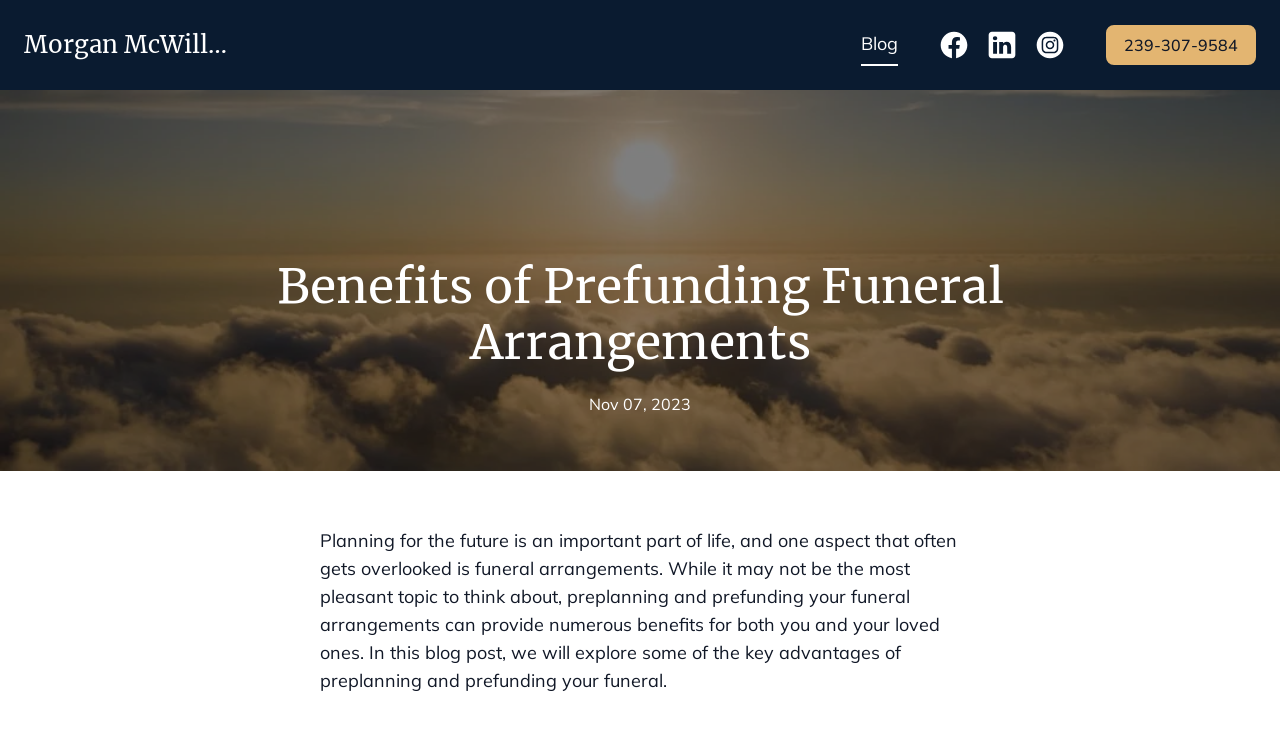Give a comprehensive overview of the webpage, including key elements.

The webpage appears to be a blog post discussing the benefits of prefunding funeral arrangements. At the top left, there is a link to "Morgan McWilliams" with a corresponding heading. To the right of this, there are three links with accompanying images, likely representing social media profiles or icons. 

On the top right, there is a link to "Blog" and a phone number "239-307-9584". Below these, a large background image spans the entire width of the page. 

The main content of the page is headed by a title "Benefits of Prefunding Funeral Arrangements", which is centered near the top of the page. Below this, there is a date "Nov 07, 2023" and a block of text that summarizes the importance of planning for funeral arrangements and the benefits of preplanning and prefunding. This text is positioned near the center of the page.